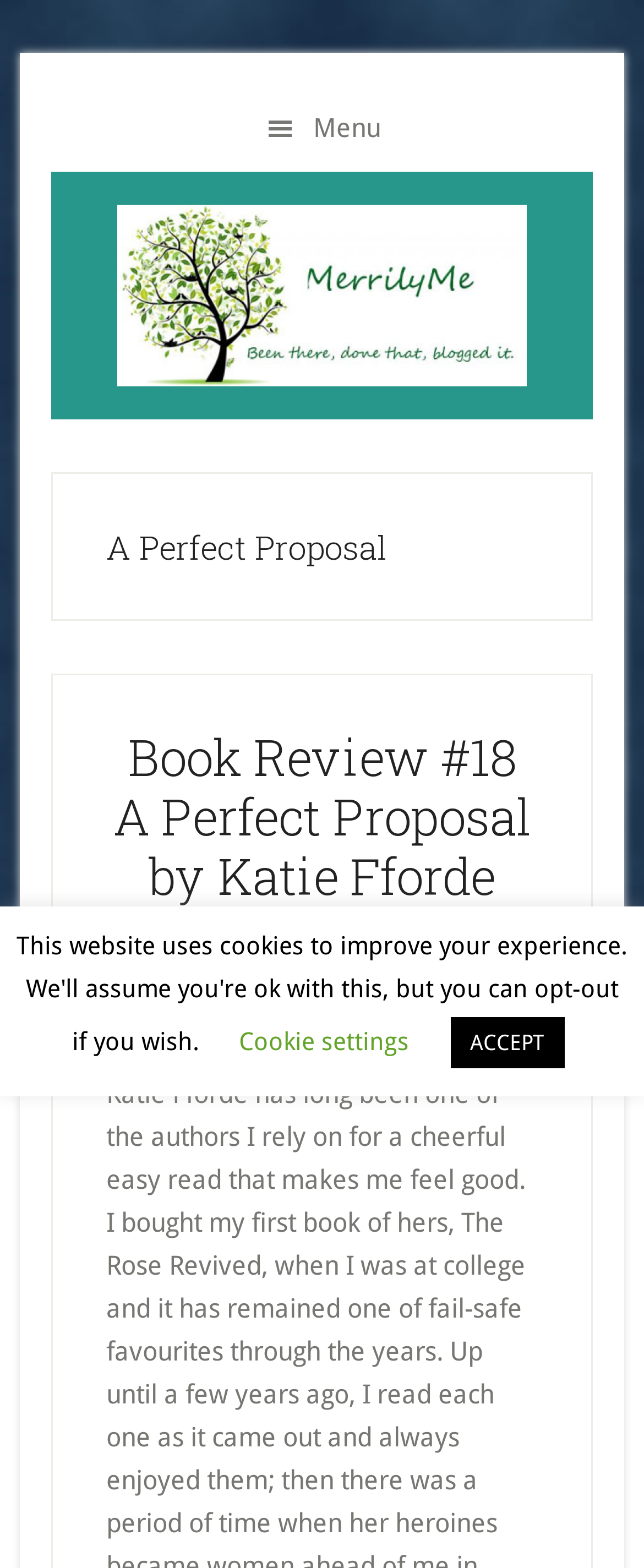What is the purpose of the button with the icon ''?
Please respond to the question with a detailed and well-explained answer.

I found a button element with the icon '' and the text 'Menu', which suggests that the button is used to open a menu or navigation options on the webpage.